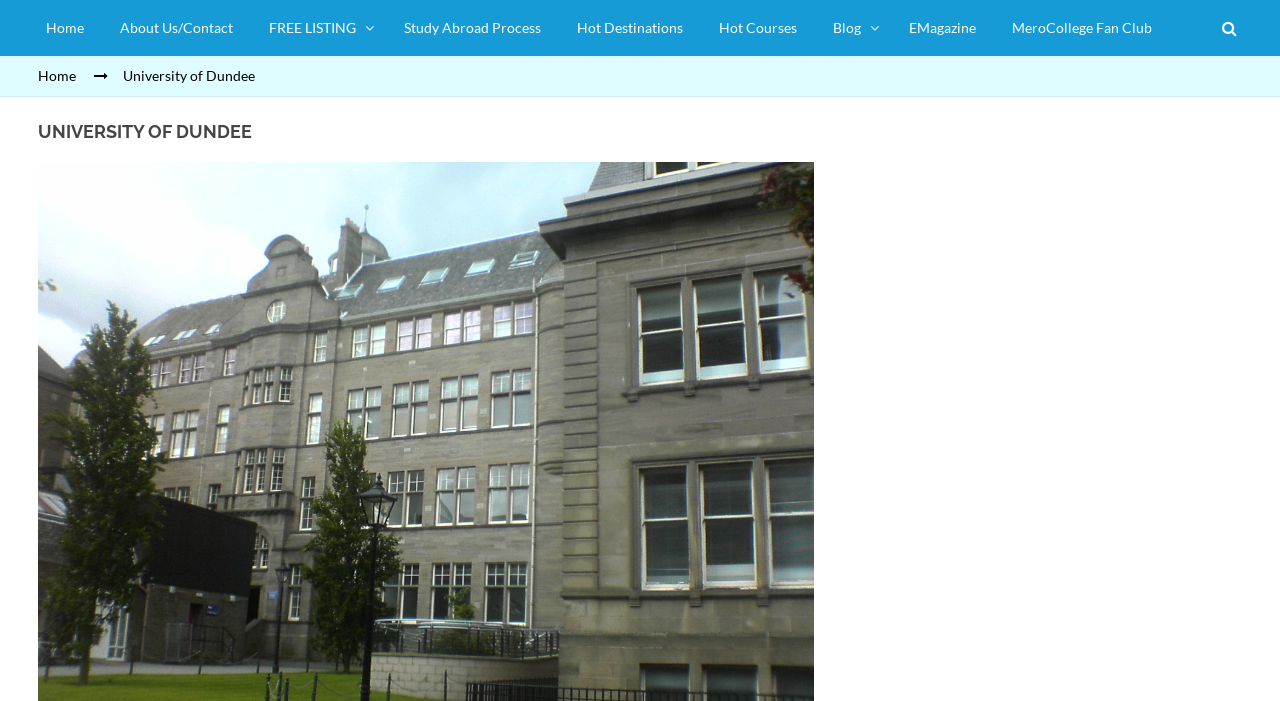Kindly respond to the following question with a single word or a brief phrase: 
What is the name of the university?

University of Dundee